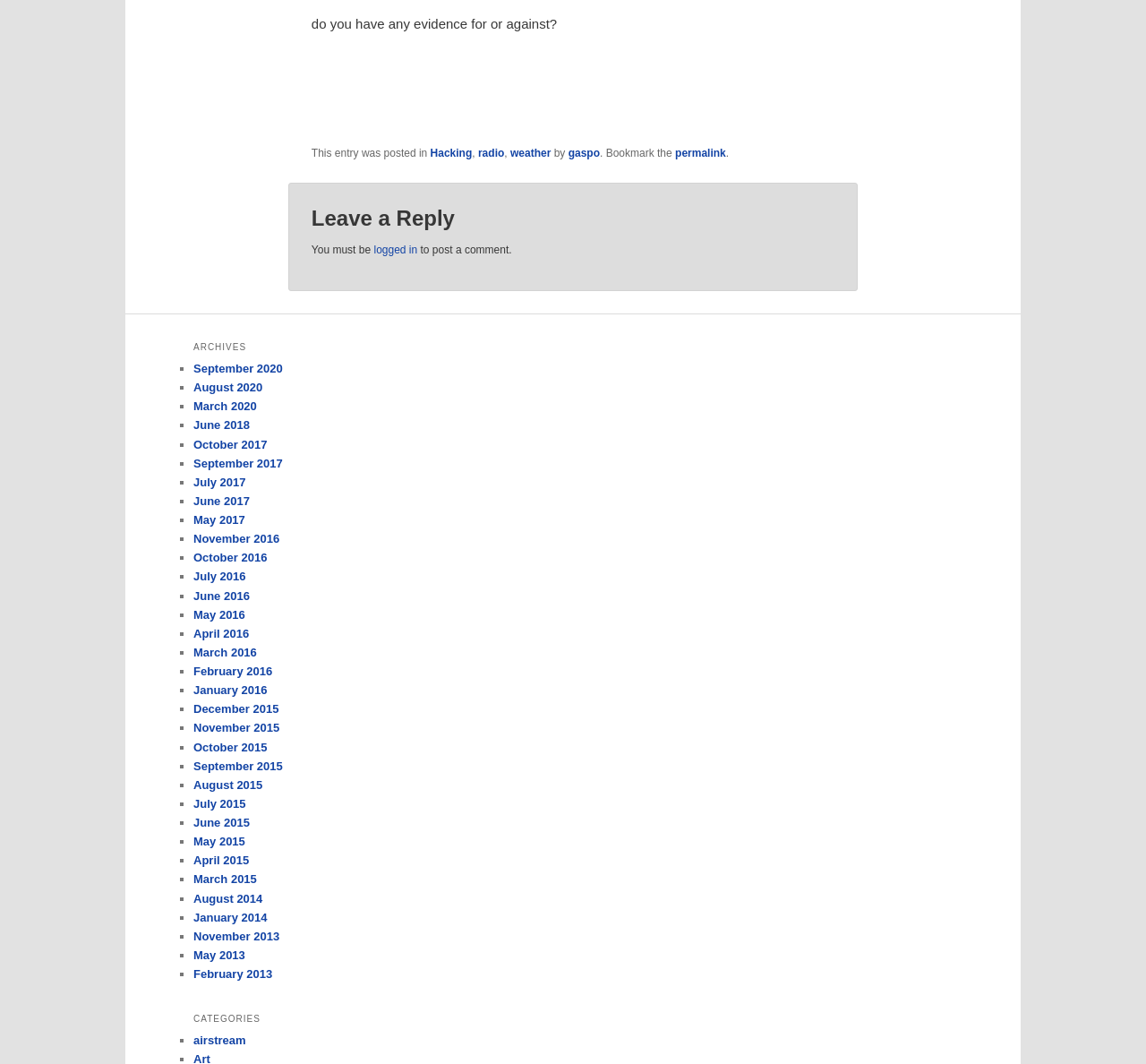Extract the bounding box coordinates for the UI element described as: "May 2013".

[0.169, 0.891, 0.214, 0.904]